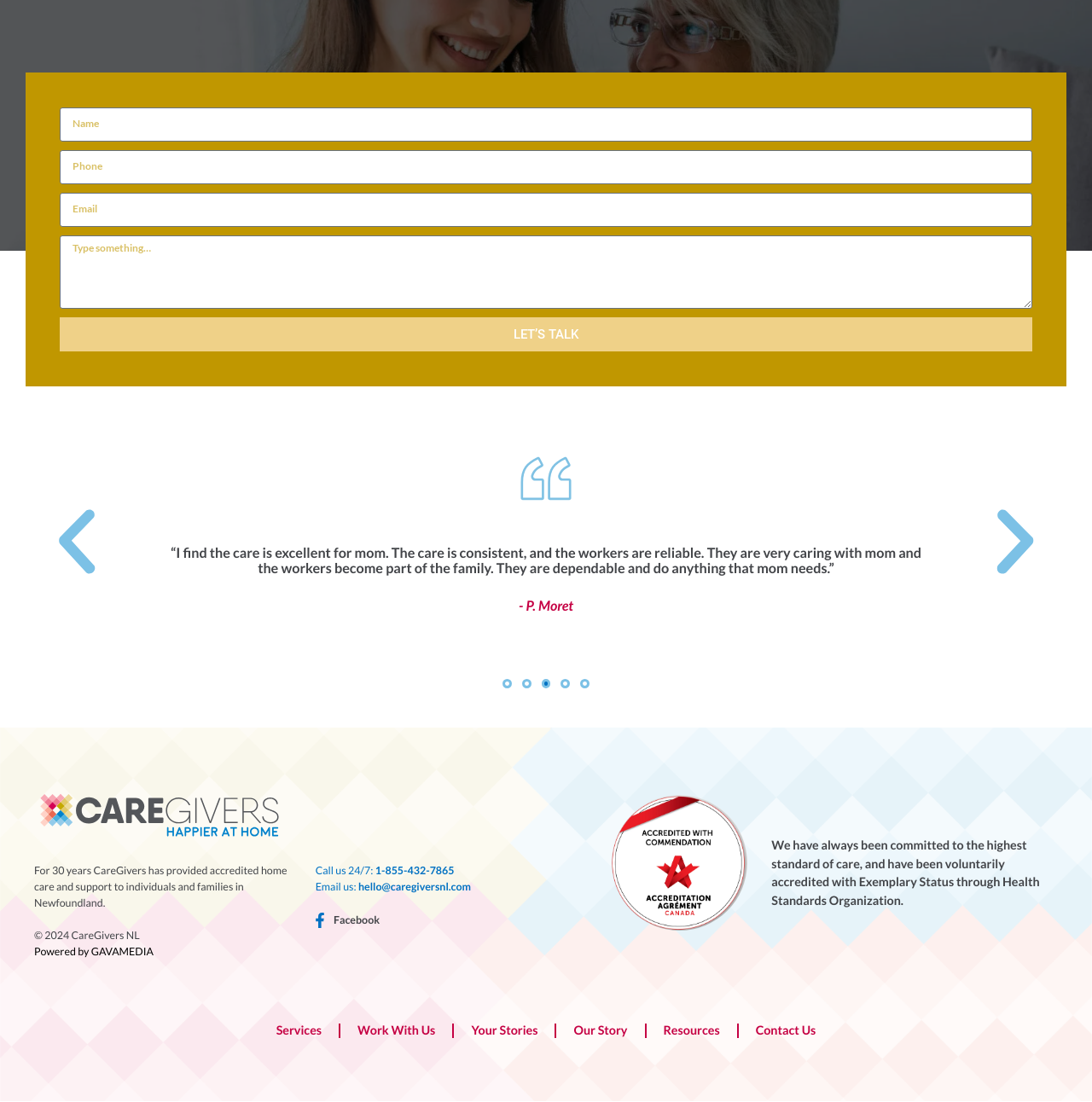Given the description of the UI element: "hello@caregiversnl.com", predict the bounding box coordinates in the form of [left, top, right, bottom], with each value being a float between 0 and 1.

[0.328, 0.799, 0.431, 0.81]